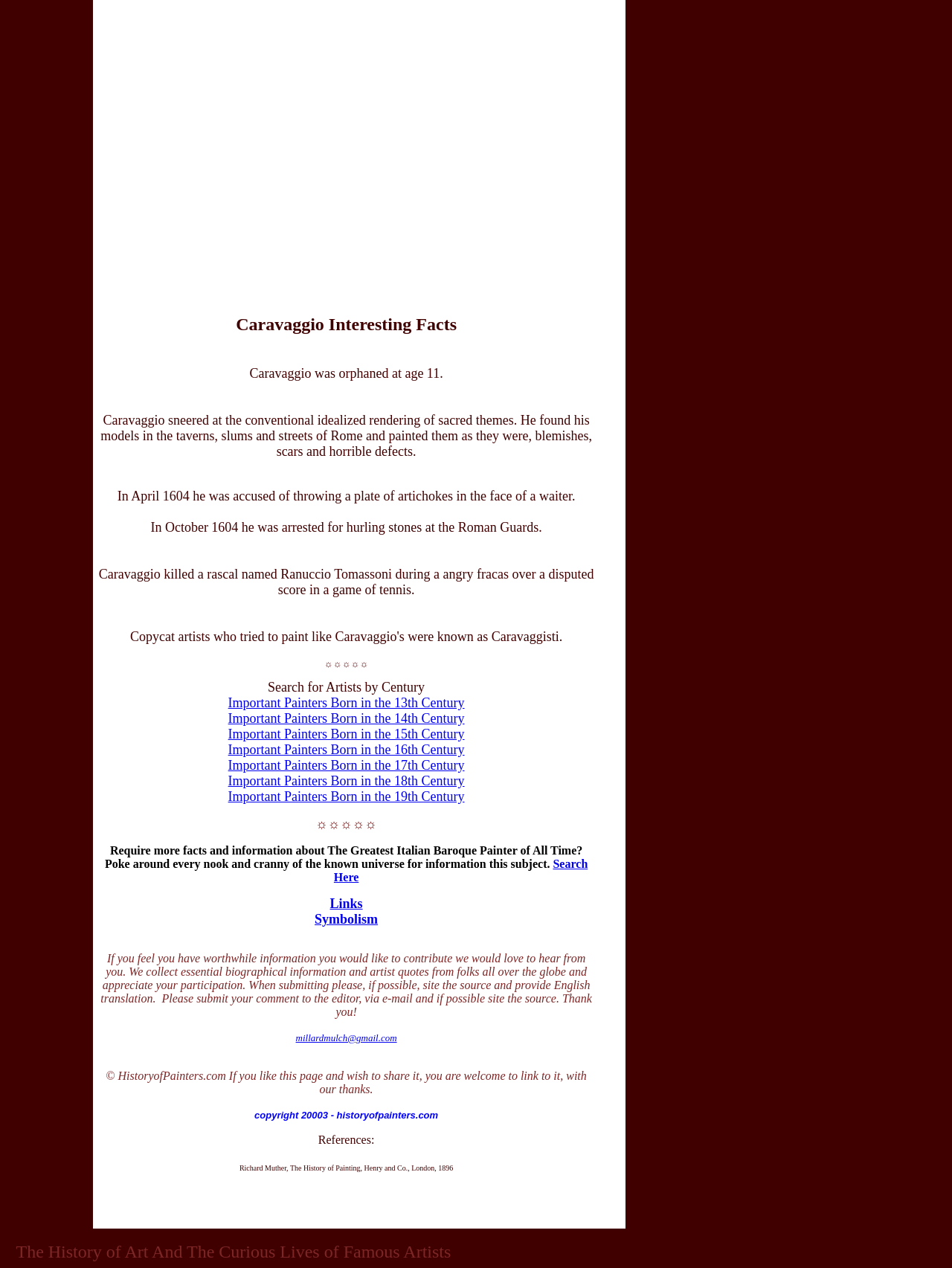Bounding box coordinates should be provided in the format (top-left x, top-left y, bottom-right x, bottom-right y) with all values between 0 and 1. Identify the bounding box for this UI element: Links

[0.347, 0.707, 0.381, 0.718]